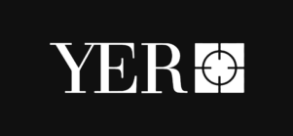What is the shape of the graphic element?
From the image, respond with a single word or phrase.

Target